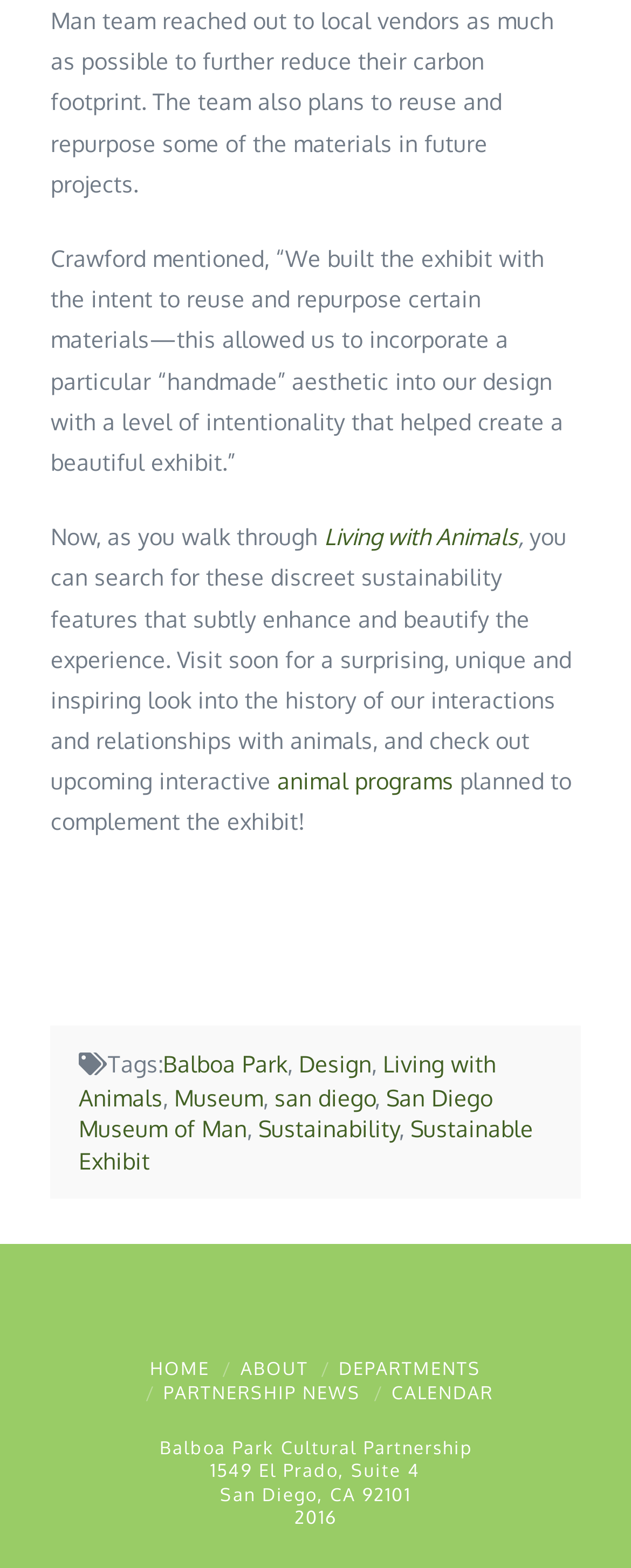Please give a concise answer to this question using a single word or phrase: 
What type of programs are mentioned in the webpage?

Animal programs